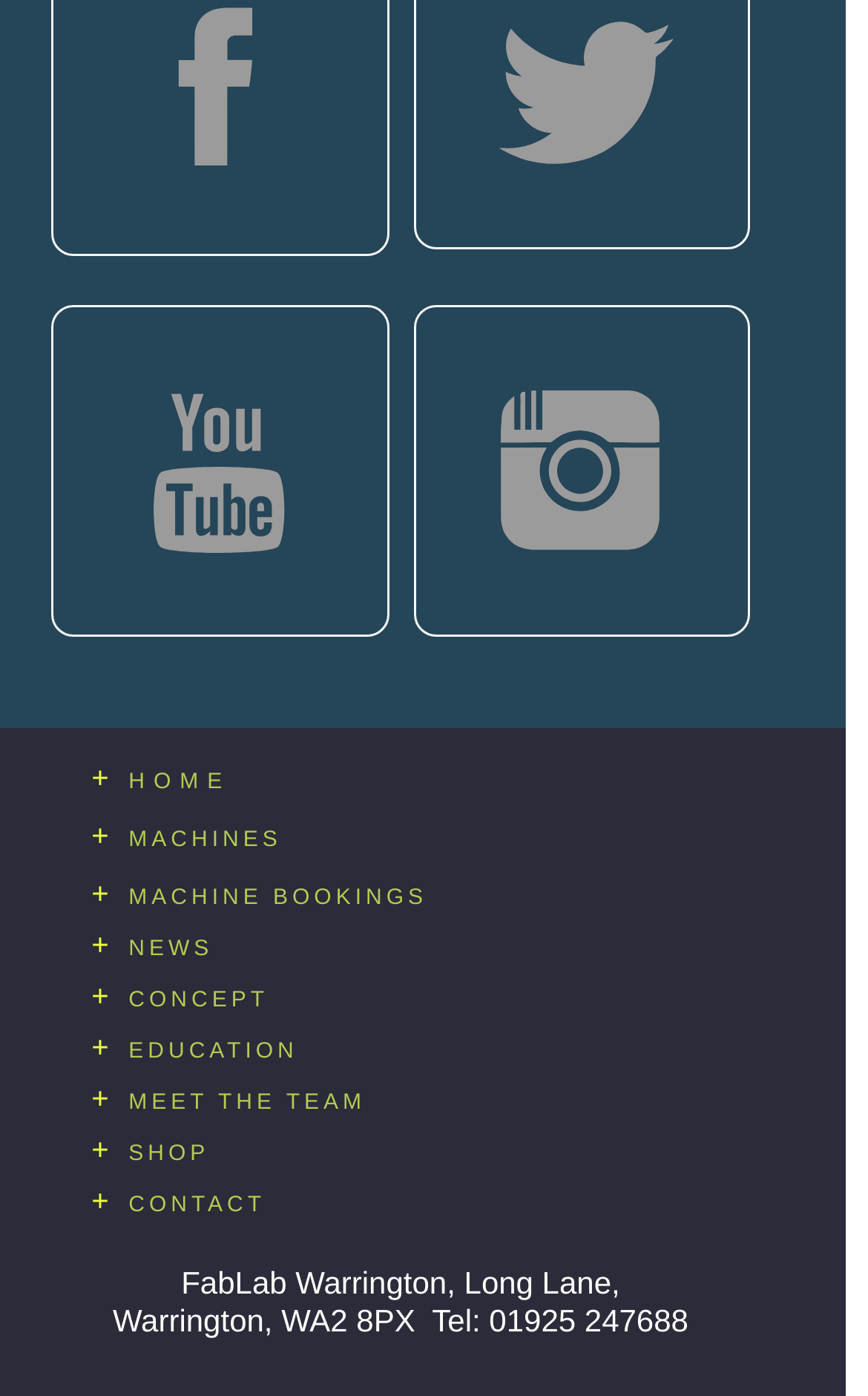Please provide a comprehensive answer to the question based on the screenshot: What is the duration of the second service?

The second service is described with the text 'Duration:4hrs' which is located below the first service, indicating that the duration of this service is 4 hours.